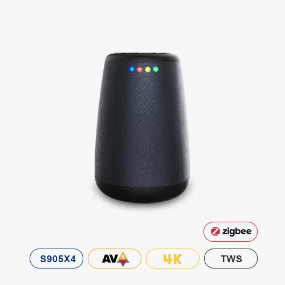How many LED indicators are on the speaker? Refer to the image and provide a one-word or short phrase answer.

Four